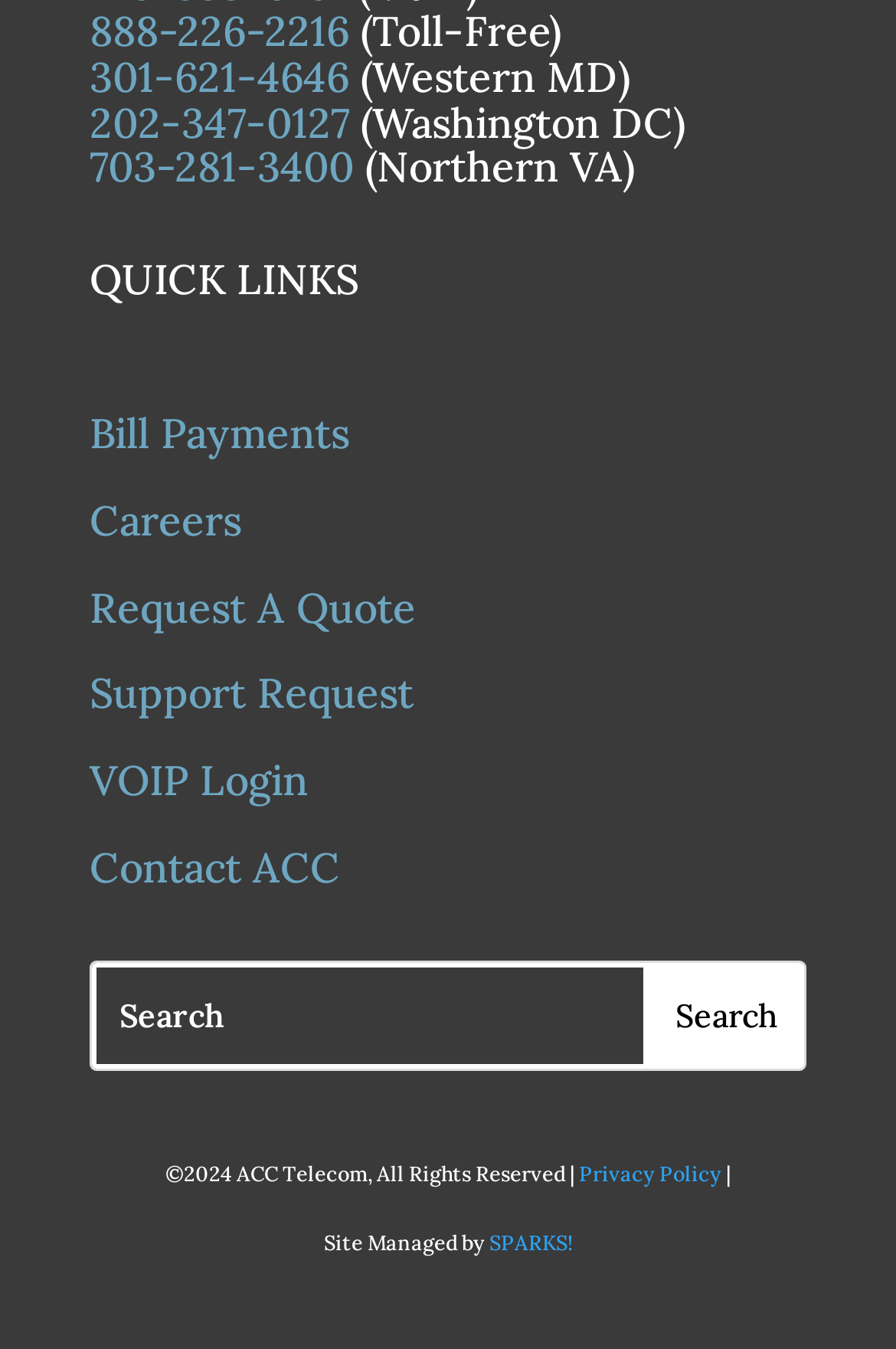Please determine the bounding box coordinates of the element's region to click for the following instruction: "request a quote".

[0.1, 0.43, 0.464, 0.469]